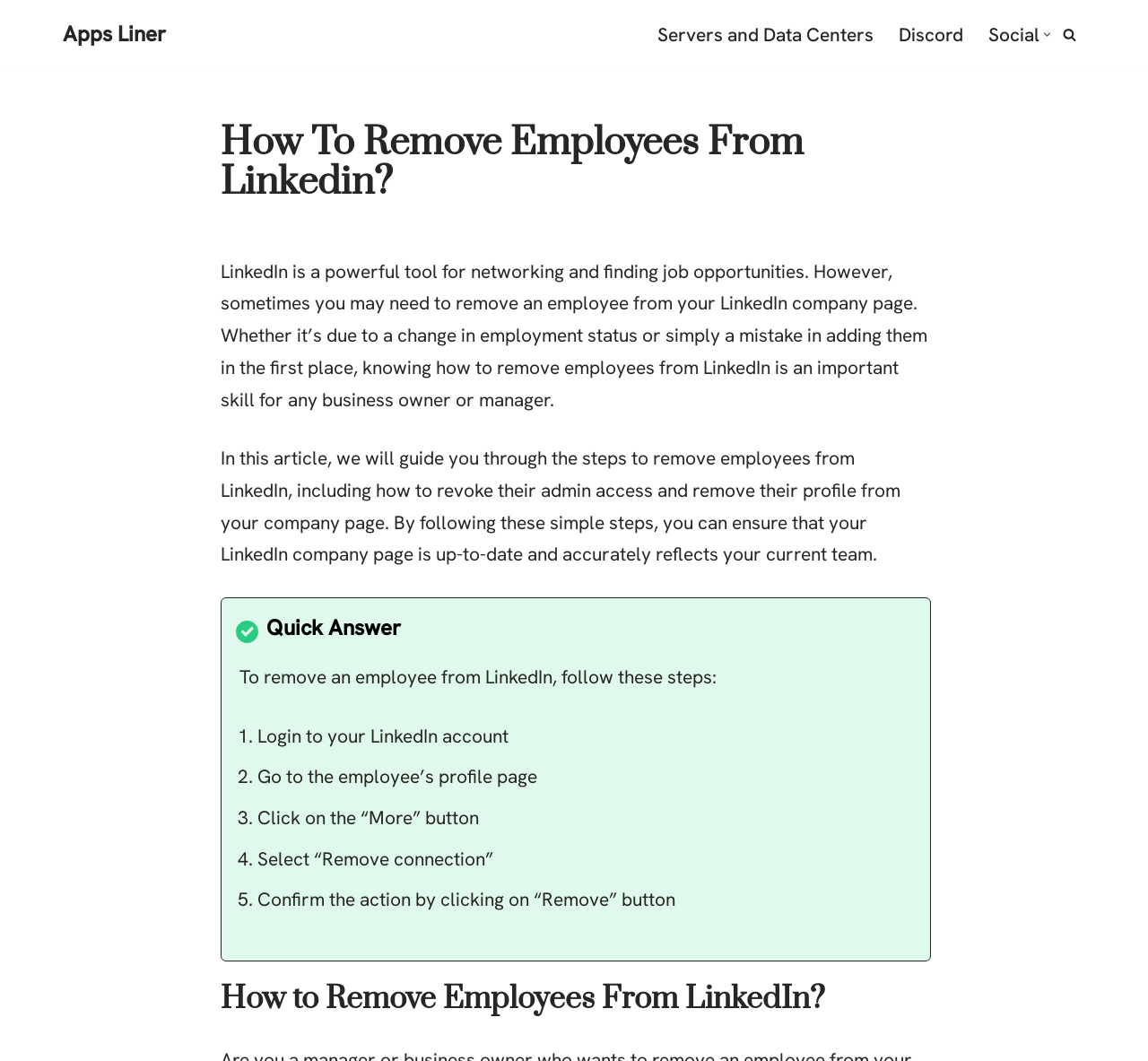Based on the description "Servers and Data Centers", find the bounding box of the specified UI element.

[0.573, 0.018, 0.761, 0.047]